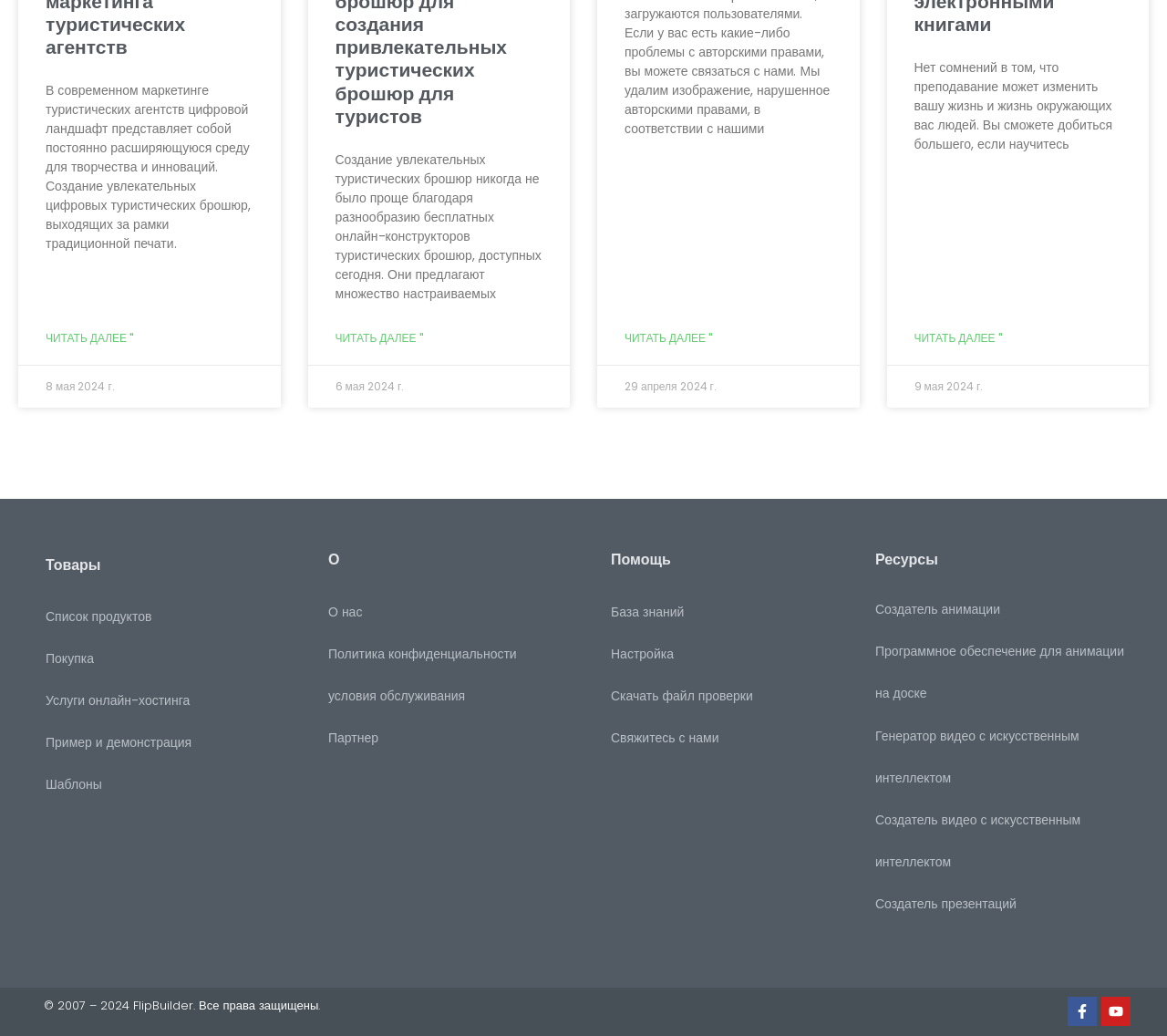Please determine the bounding box coordinates for the UI element described as: "Шаблоны".

[0.023, 0.736, 0.25, 0.776]